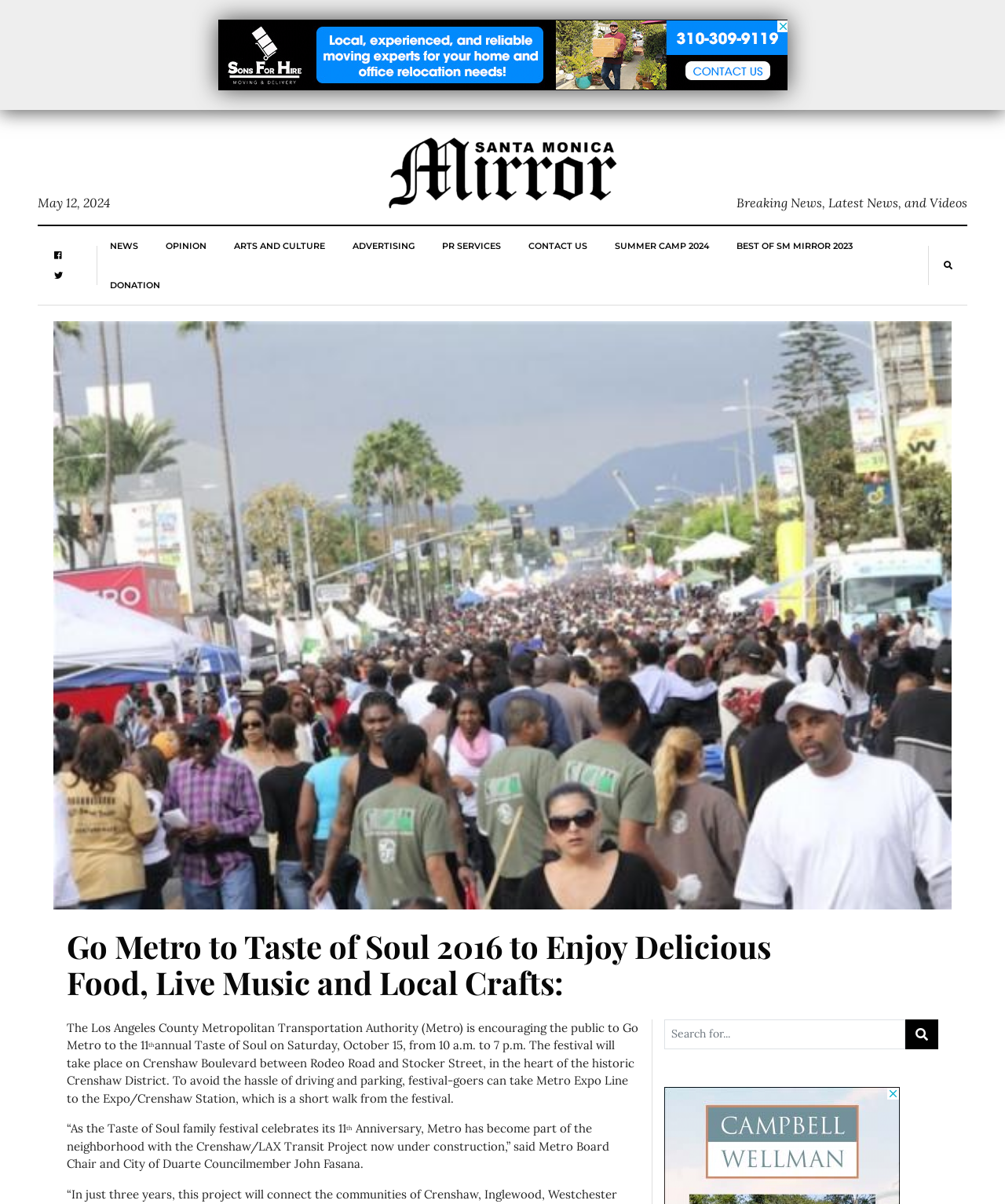What is the anniversary of the Taste of Soul family festival?
Please provide an in-depth and detailed response to the question.

The article mentions that the Taste of Soul family festival is celebrating its 11th anniversary, and Metro is encouraging people to take Metro to the festival.